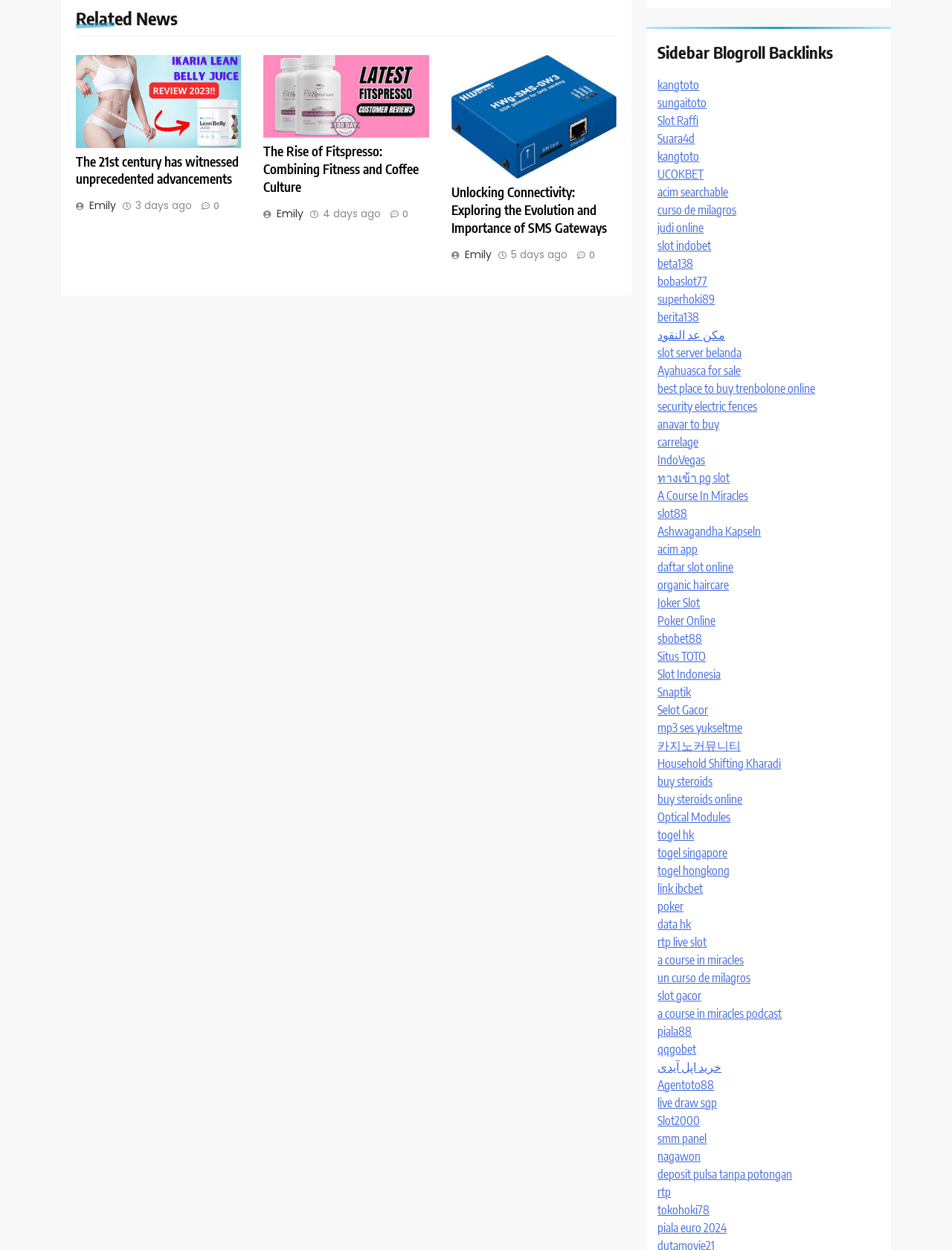Who is the author of the first article?
Please respond to the question thoroughly and include all relevant details.

I looked at the first article element and found a link element with the text ' Emily', which suggests that Emily is the author of the article.